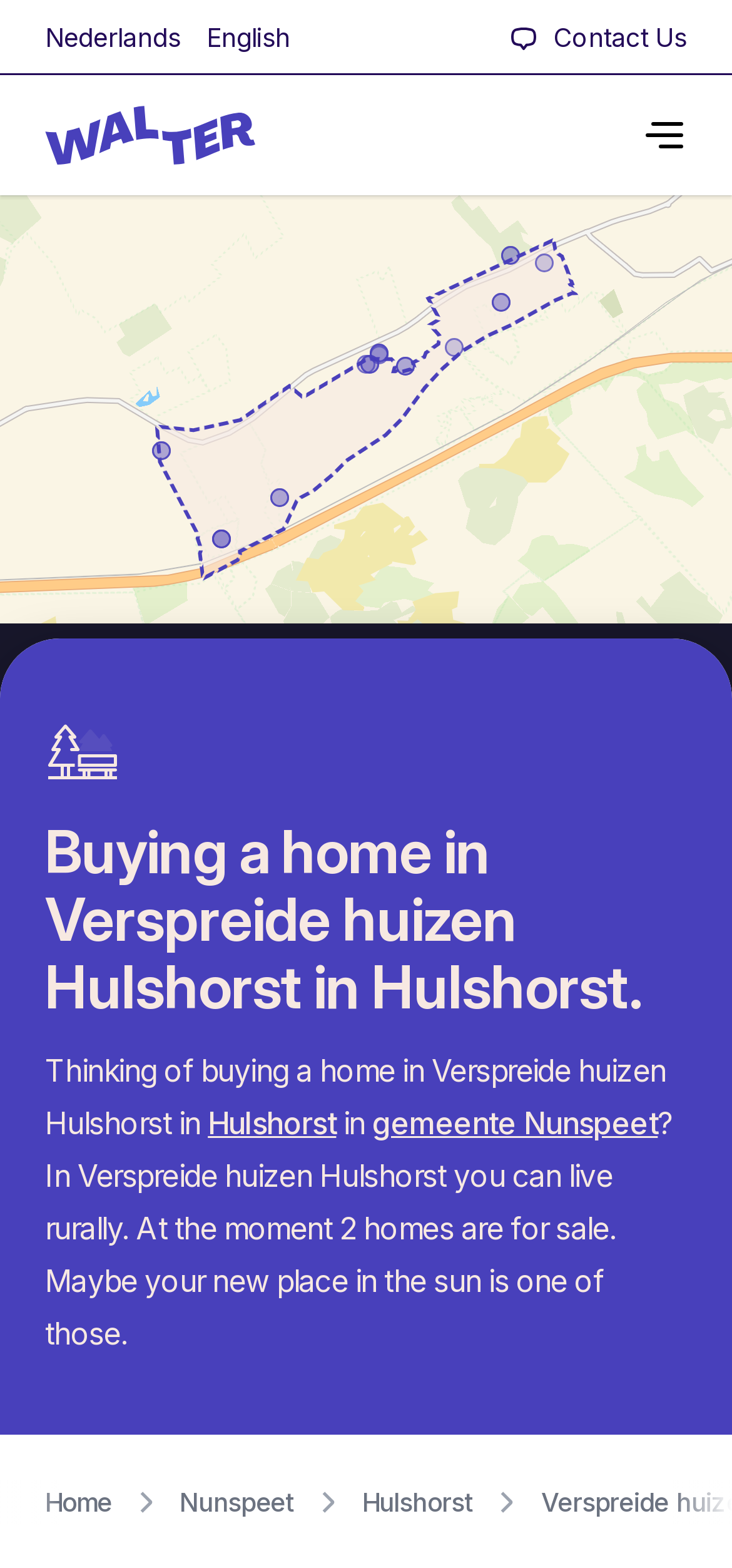Is there a map on the webpage?
Refer to the image and give a detailed answer to the query.

The answer can be found by looking at the webpage structure where there is a region element labeled as 'Map' which indicates the presence of a map on the webpage.